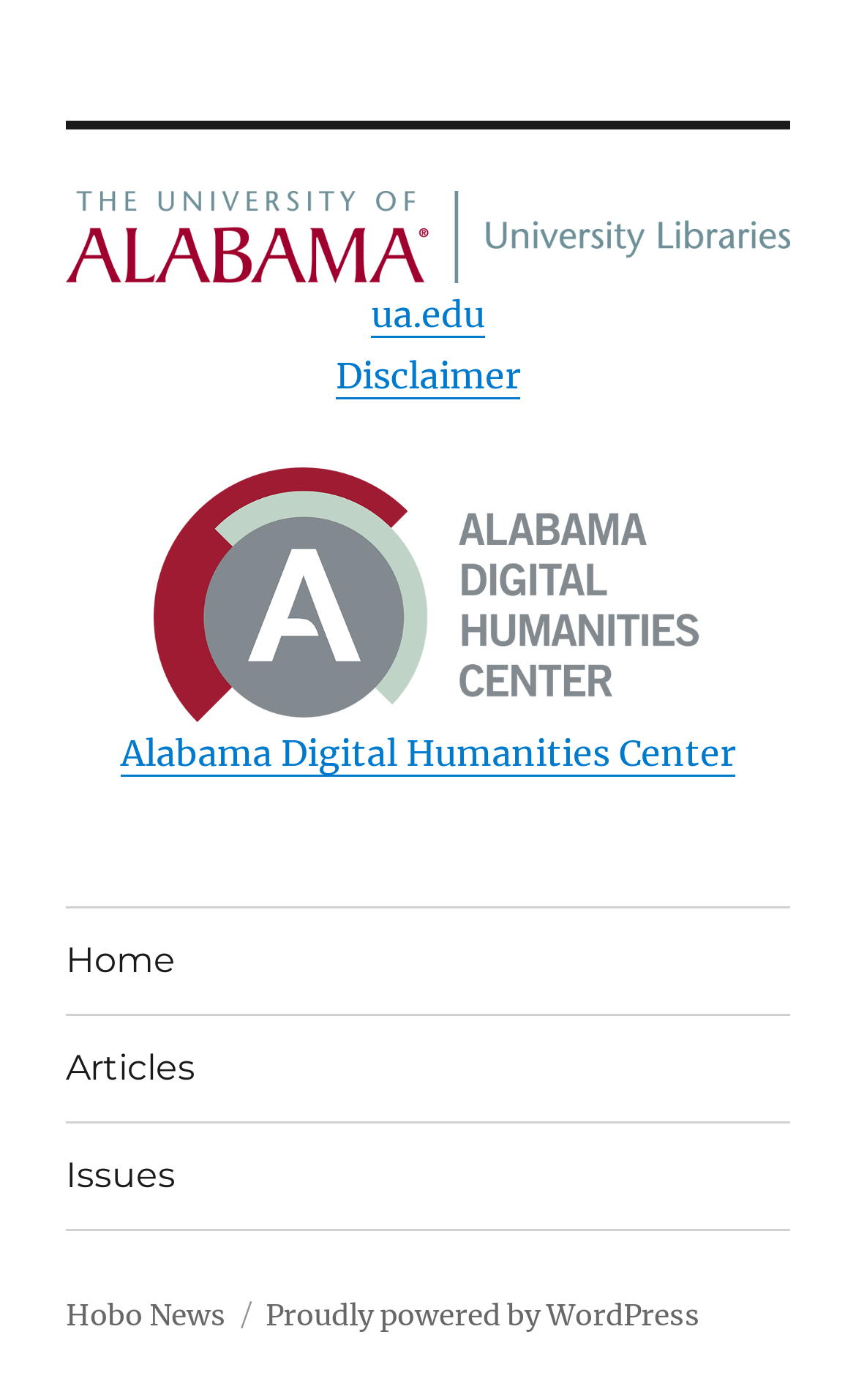What is the name of the center?
Please craft a detailed and exhaustive response to the question.

The center's logo is present on the webpage, and a link with the same name is also provided, which indicates that the webpage is related to the Alabama Digital Humanities Center.